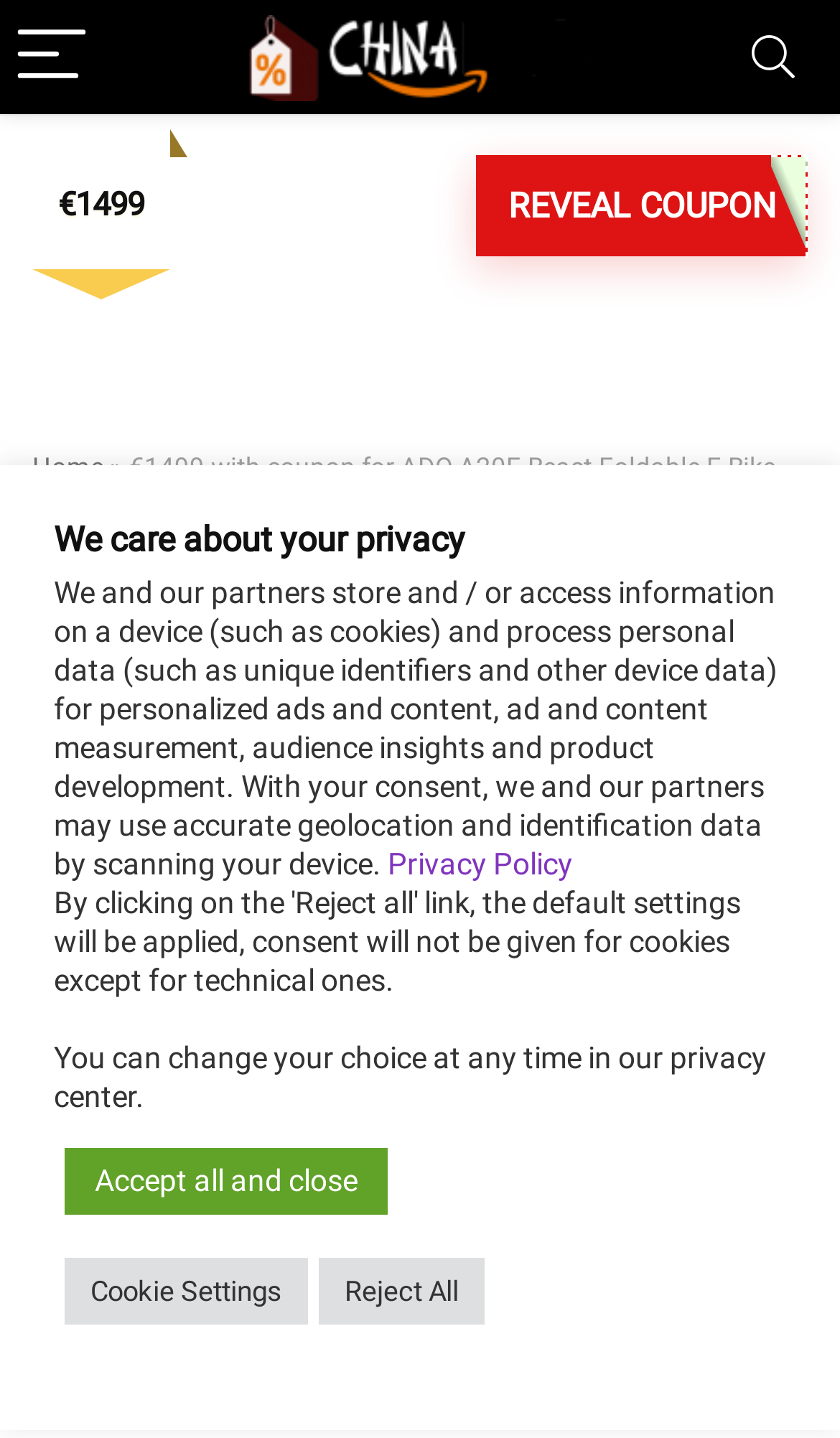Locate the bounding box for the described UI element: "Home". Ensure the coordinates are four float numbers between 0 and 1, formatted as [left, top, right, bottom].

[0.038, 0.315, 0.123, 0.335]